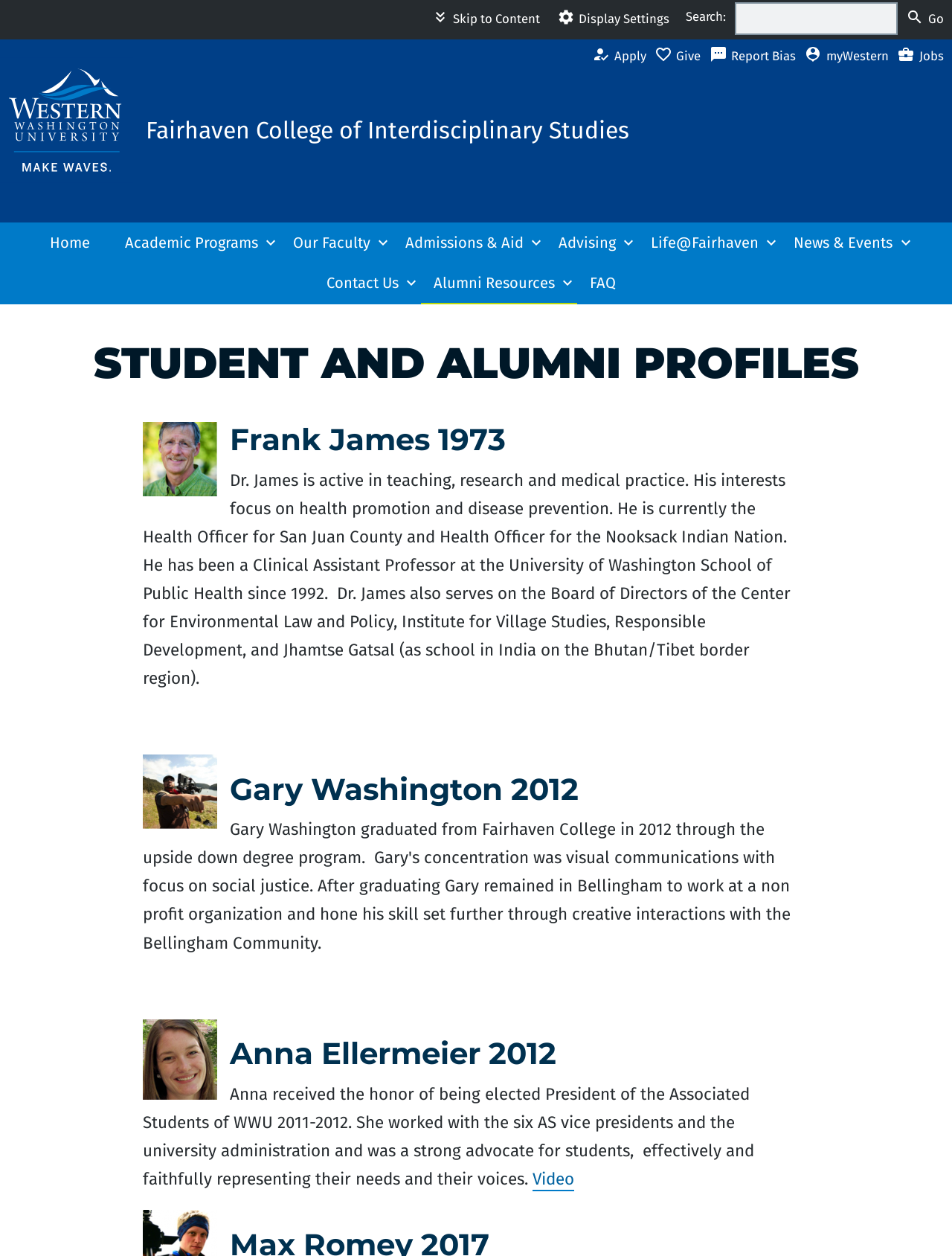Locate the bounding box coordinates of the clickable element to fulfill the following instruction: "Click on Apply". Provide the coordinates as four float numbers between 0 and 1 in the format [left, top, right, bottom].

[0.622, 0.031, 0.687, 0.057]